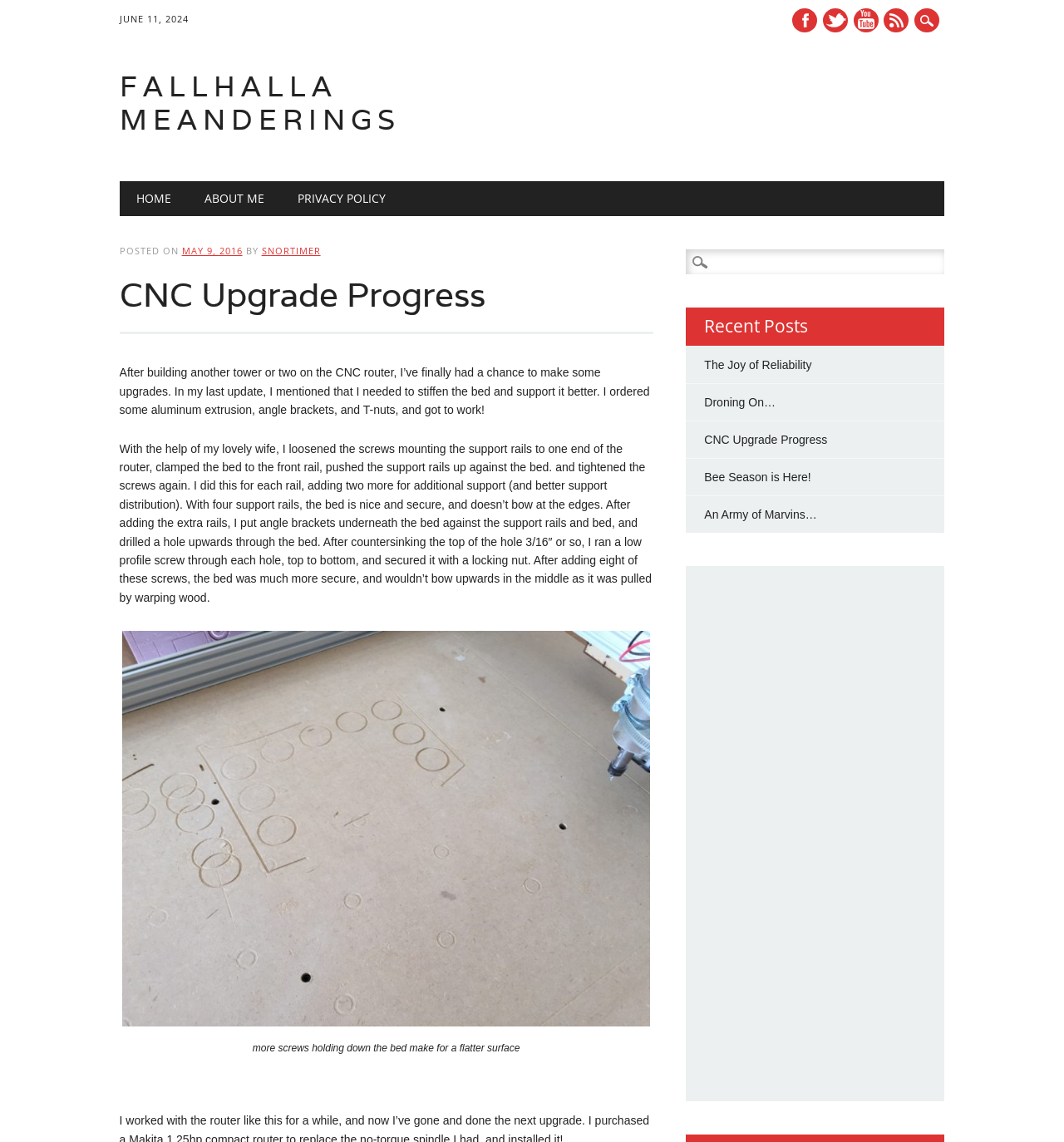Give a concise answer using only one word or phrase for this question:
What is the purpose of the search box on the webpage?

To search for content